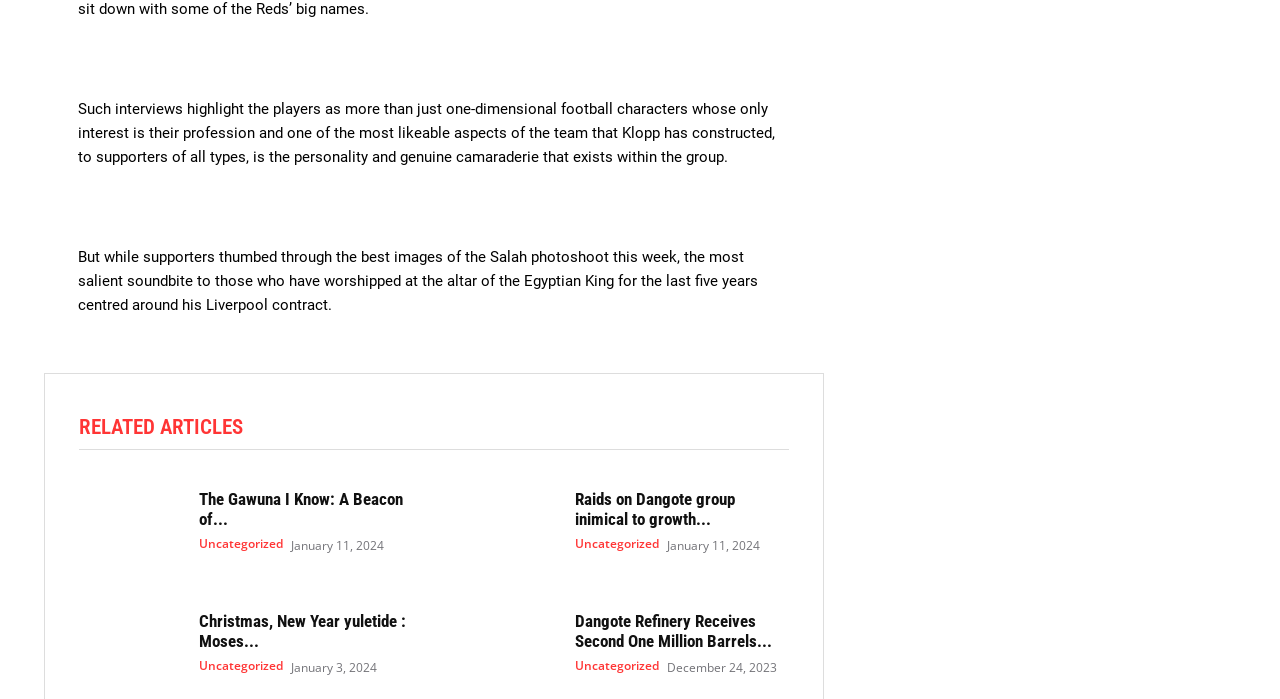What is the category of the article 'The Gawuna I Know: A Beacon of Leadership for Kano State'?
Give a single word or phrase answer based on the content of the image.

Uncategorized